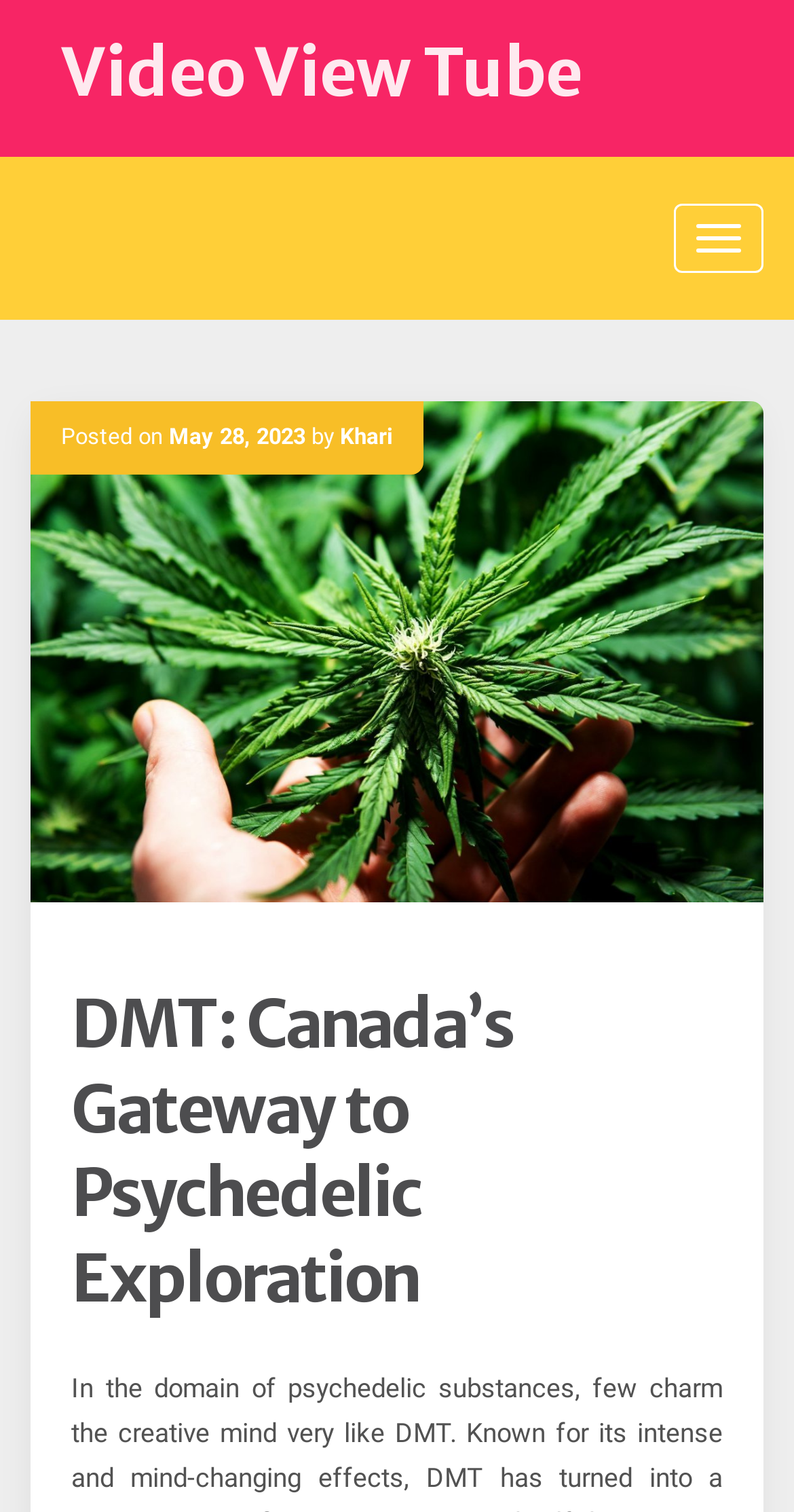From the given element description: "May 28, 2023June 9, 2023", find the bounding box for the UI element. Provide the coordinates as four float numbers between 0 and 1, in the order [left, top, right, bottom].

[0.213, 0.28, 0.385, 0.298]